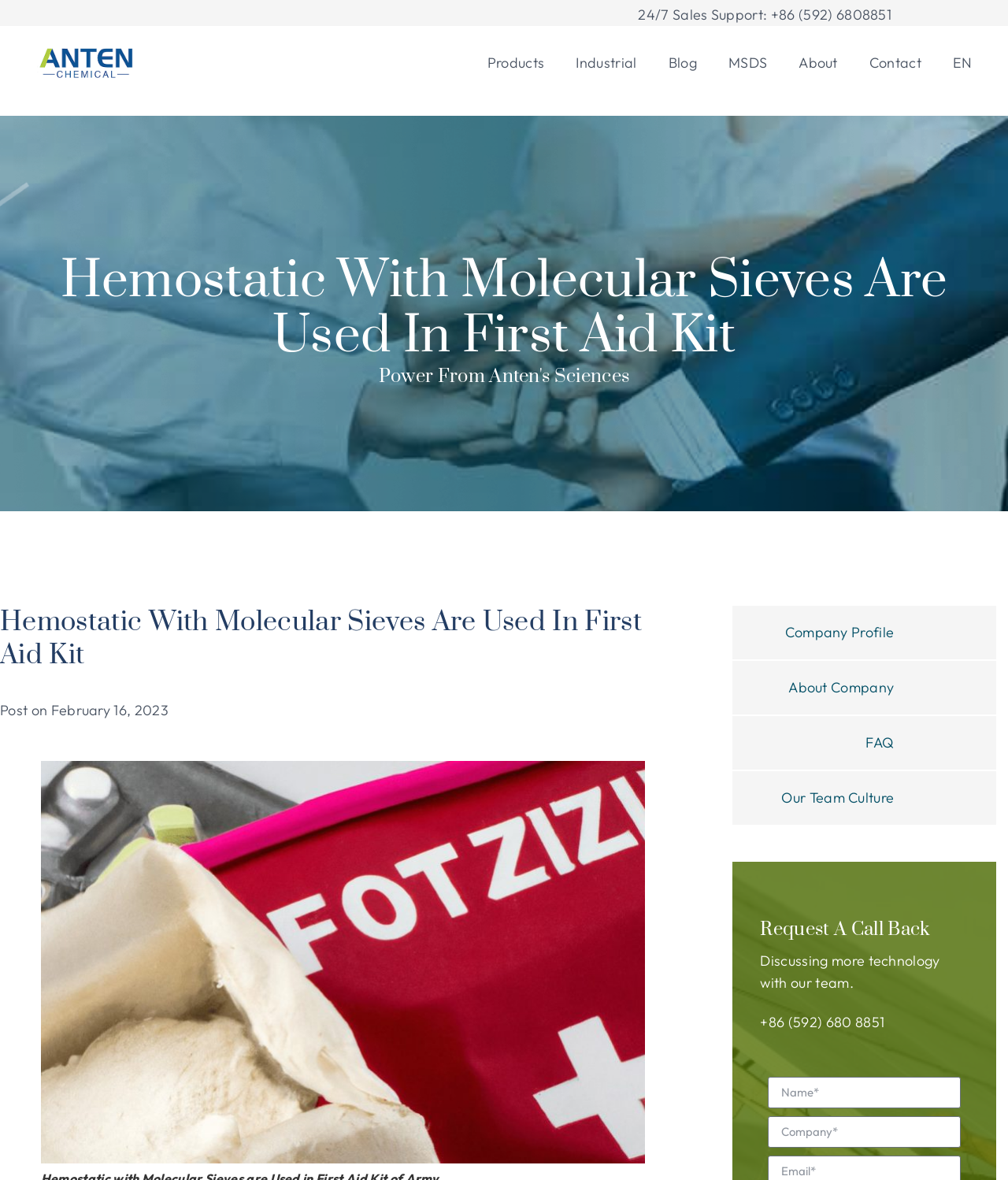Determine and generate the text content of the webpage's headline.

Hemostatic With Molecular Sieves Are Used In First Aid Kit